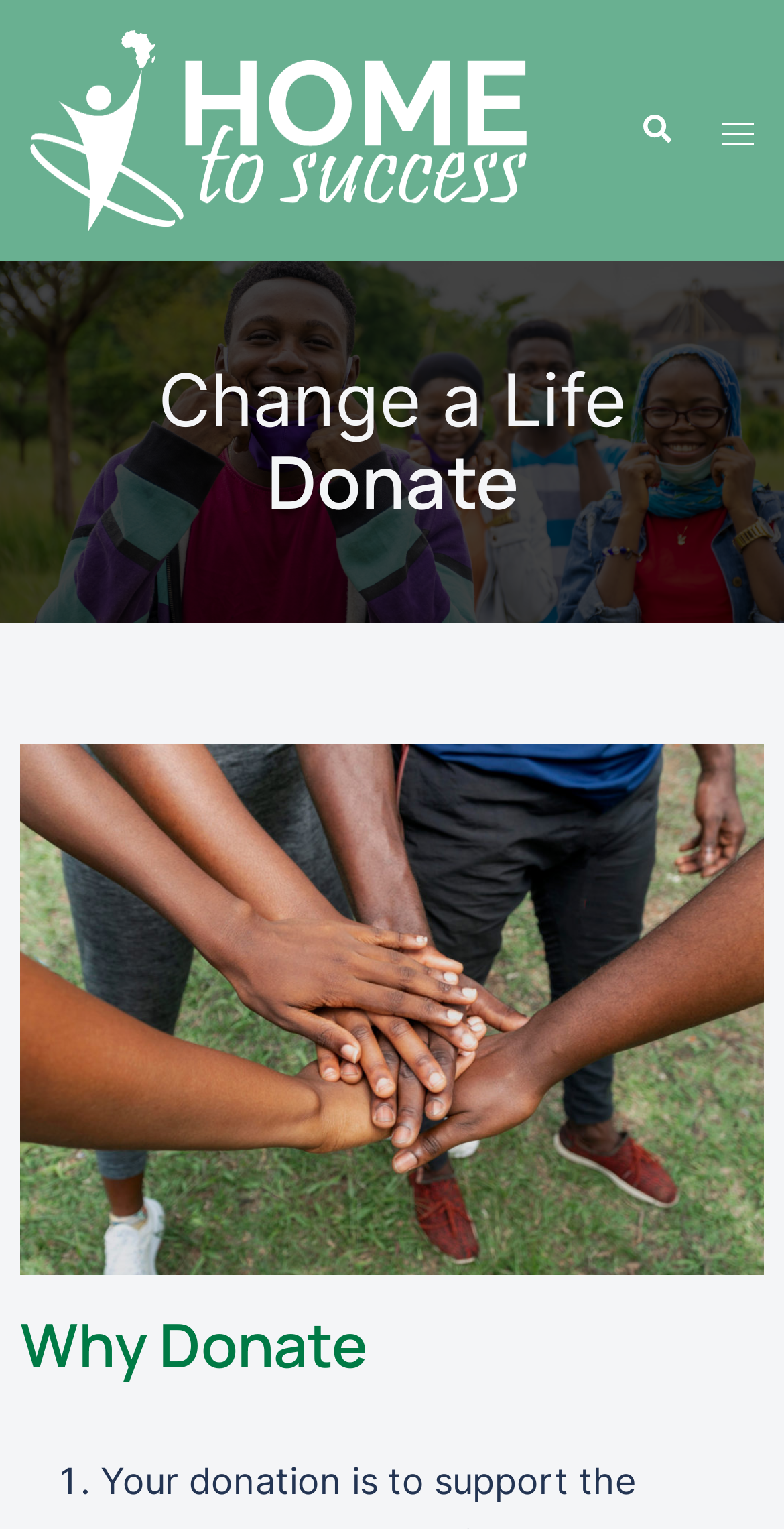What is the theme of the webpage?
Look at the image and answer with only one word or phrase.

Charity